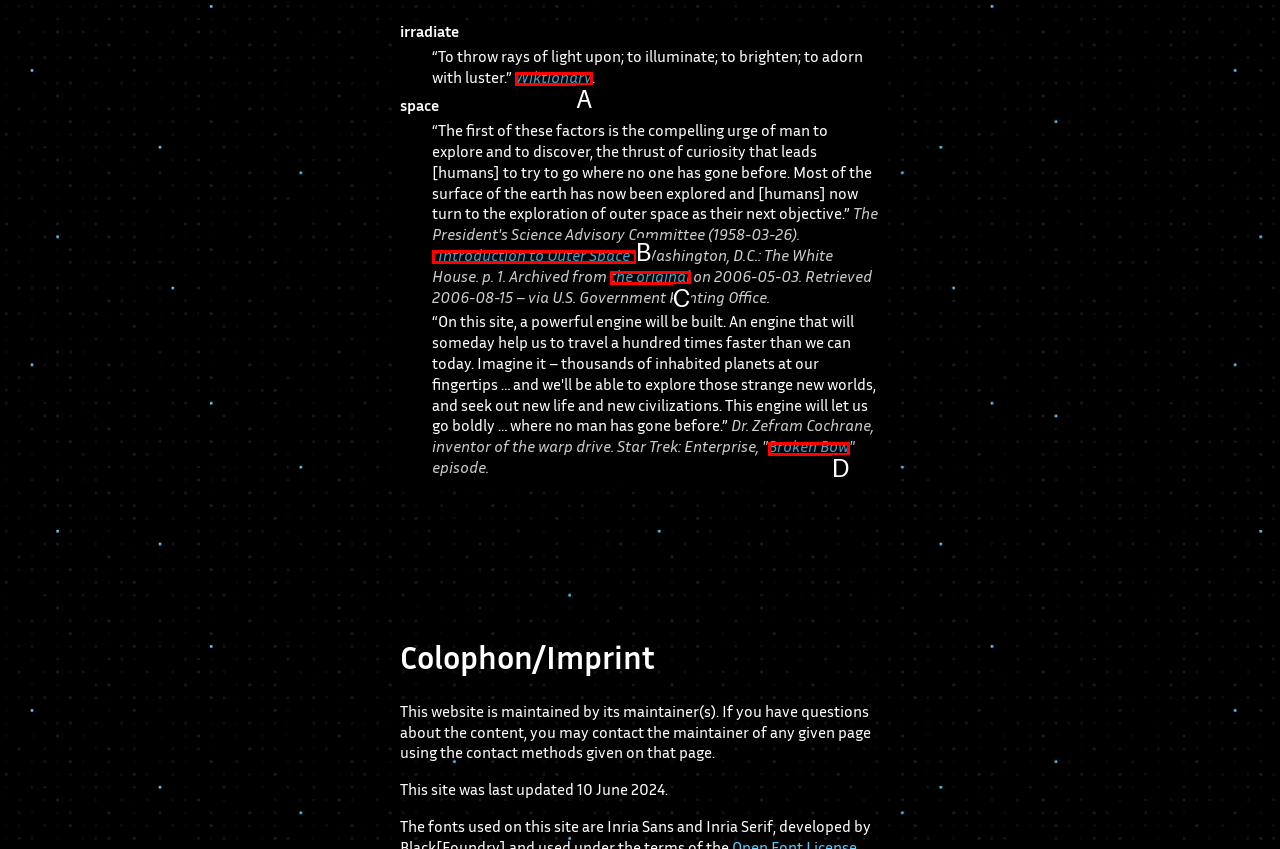Identify the option that corresponds to: OK
Respond with the corresponding letter from the choices provided.

None